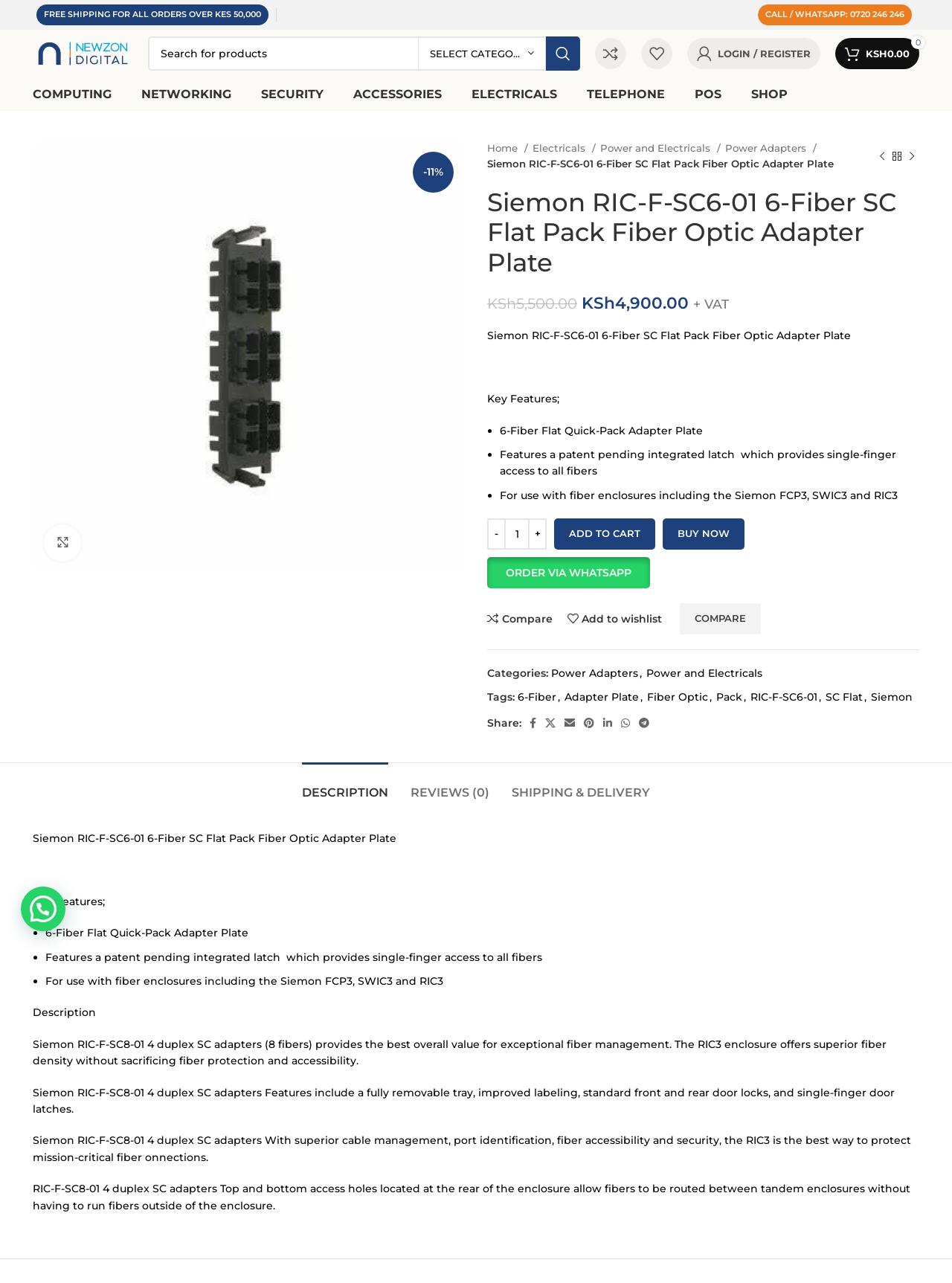What is the minimum quantity of the product that can be ordered?
Look at the image and respond with a one-word or short-phrase answer.

1